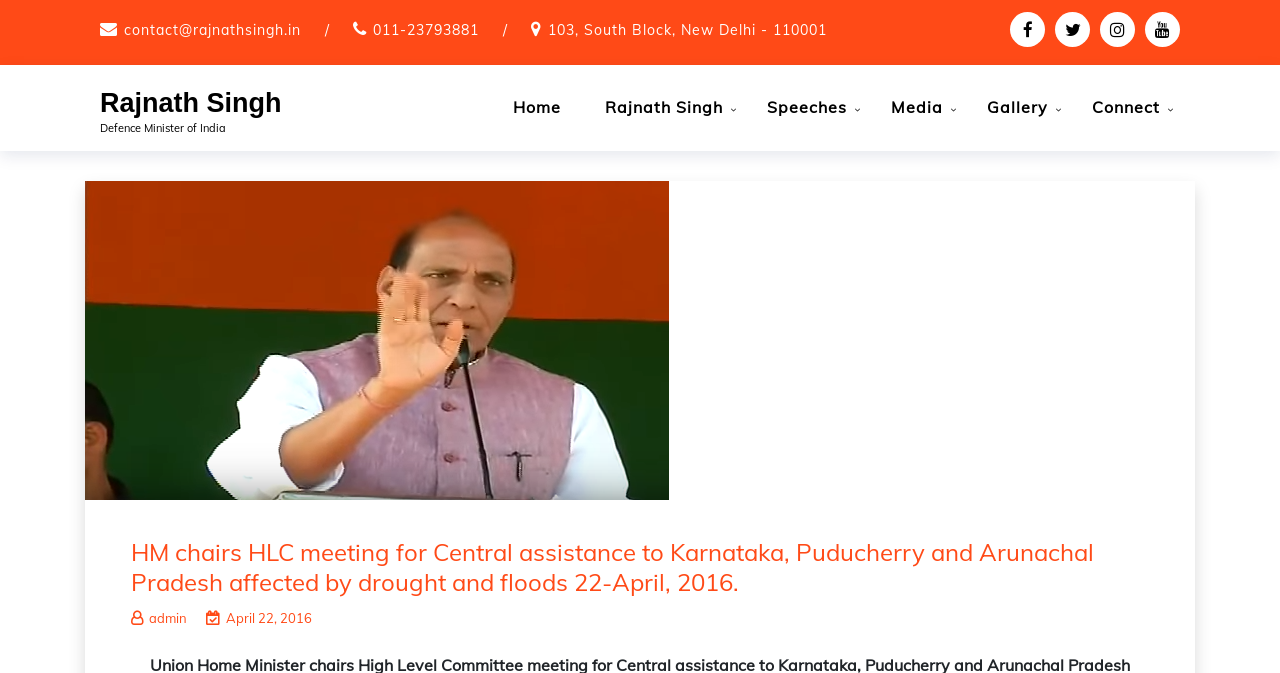Highlight the bounding box coordinates of the element that should be clicked to carry out the following instruction: "Visit Home page". The coordinates must be given as four float numbers ranging from 0 to 1, i.e., [left, top, right, bottom].

[0.385, 0.126, 0.454, 0.192]